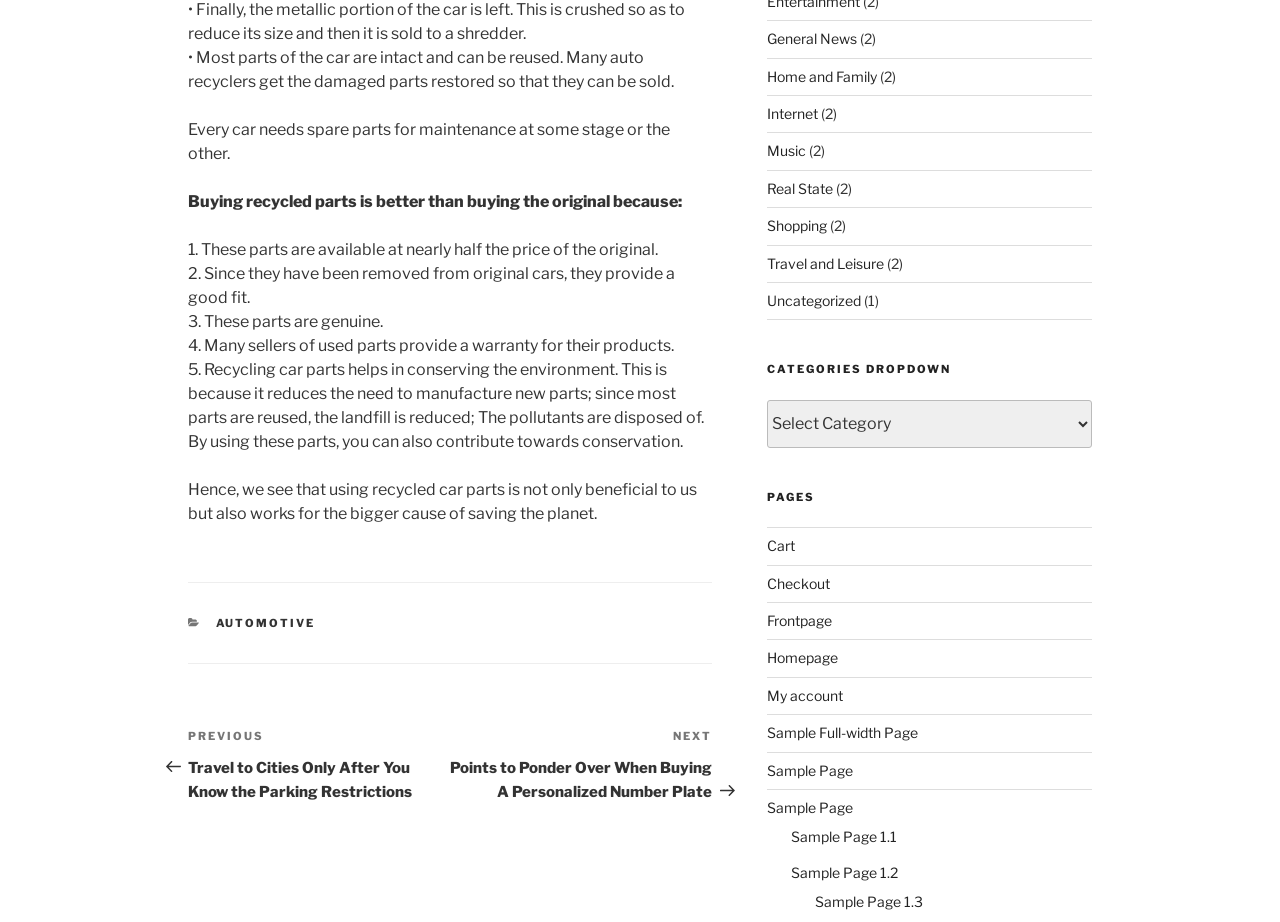What is the main topic of the webpage?
Using the image, respond with a single word or phrase.

Recycled car parts